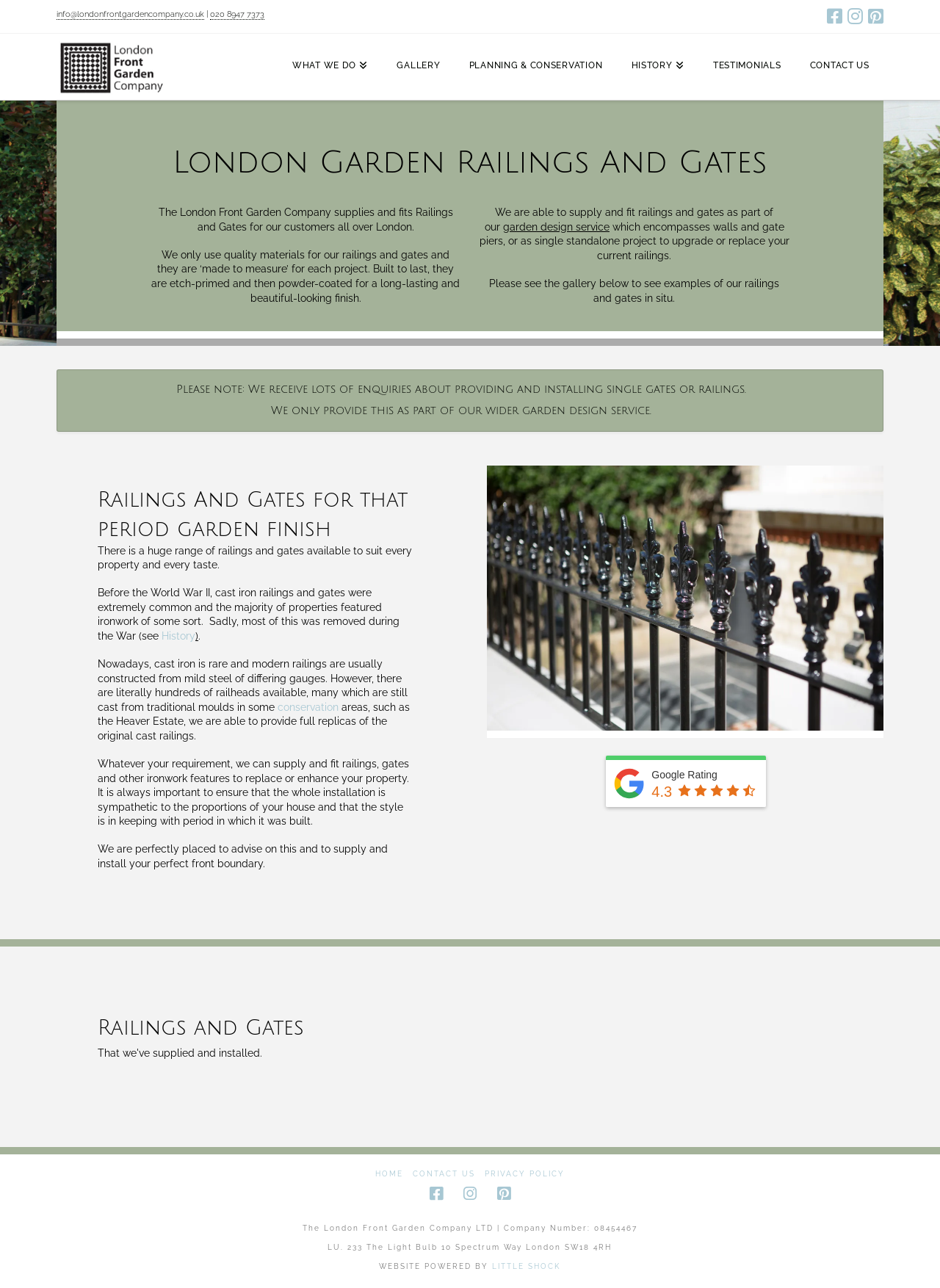Please specify the bounding box coordinates of the clickable region to carry out the following instruction: "Click the 'WHAT WE DO' link". The coordinates should be four float numbers between 0 and 1, in the format [left, top, right, bottom].

[0.295, 0.026, 0.407, 0.078]